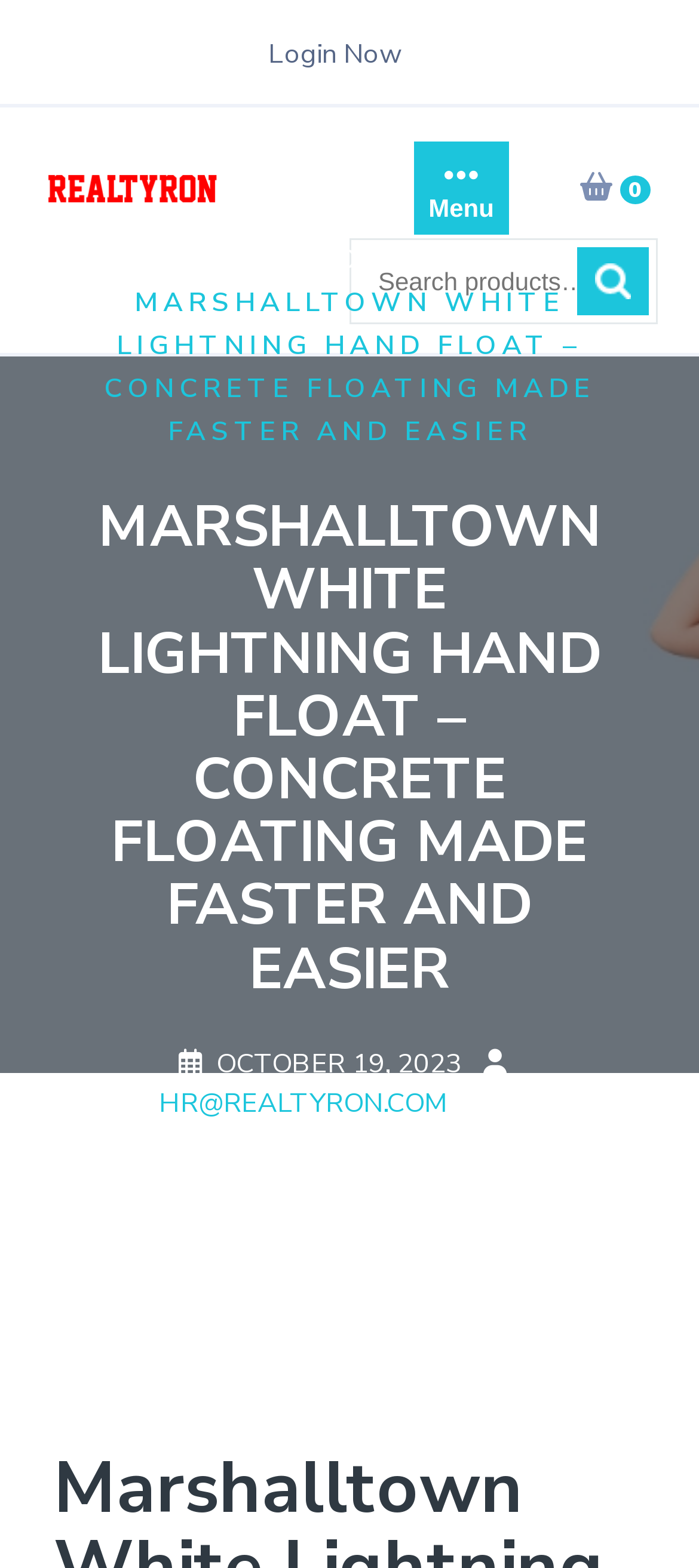Based on the image, please respond to the question with as much detail as possible:
What is the email address of the HR department?

I found the email address by looking at the text 'HR@REALTYRON.COM' at the bottom of the webpage.